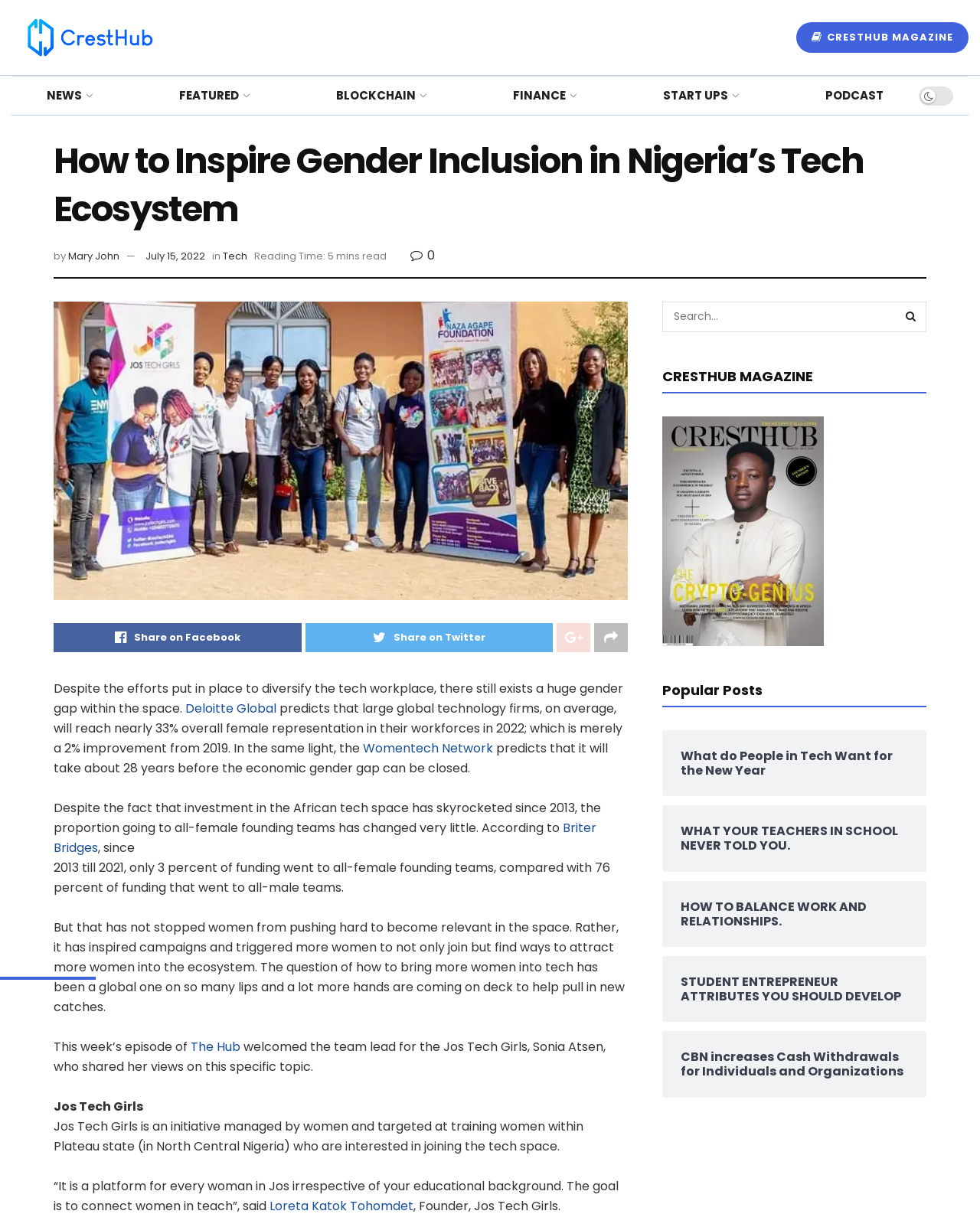Find the bounding box coordinates of the clickable element required to execute the following instruction: "Click on the CRESTHUB link". Provide the coordinates as four float numbers between 0 and 1, i.e., [left, top, right, bottom].

[0.012, 0.015, 0.478, 0.047]